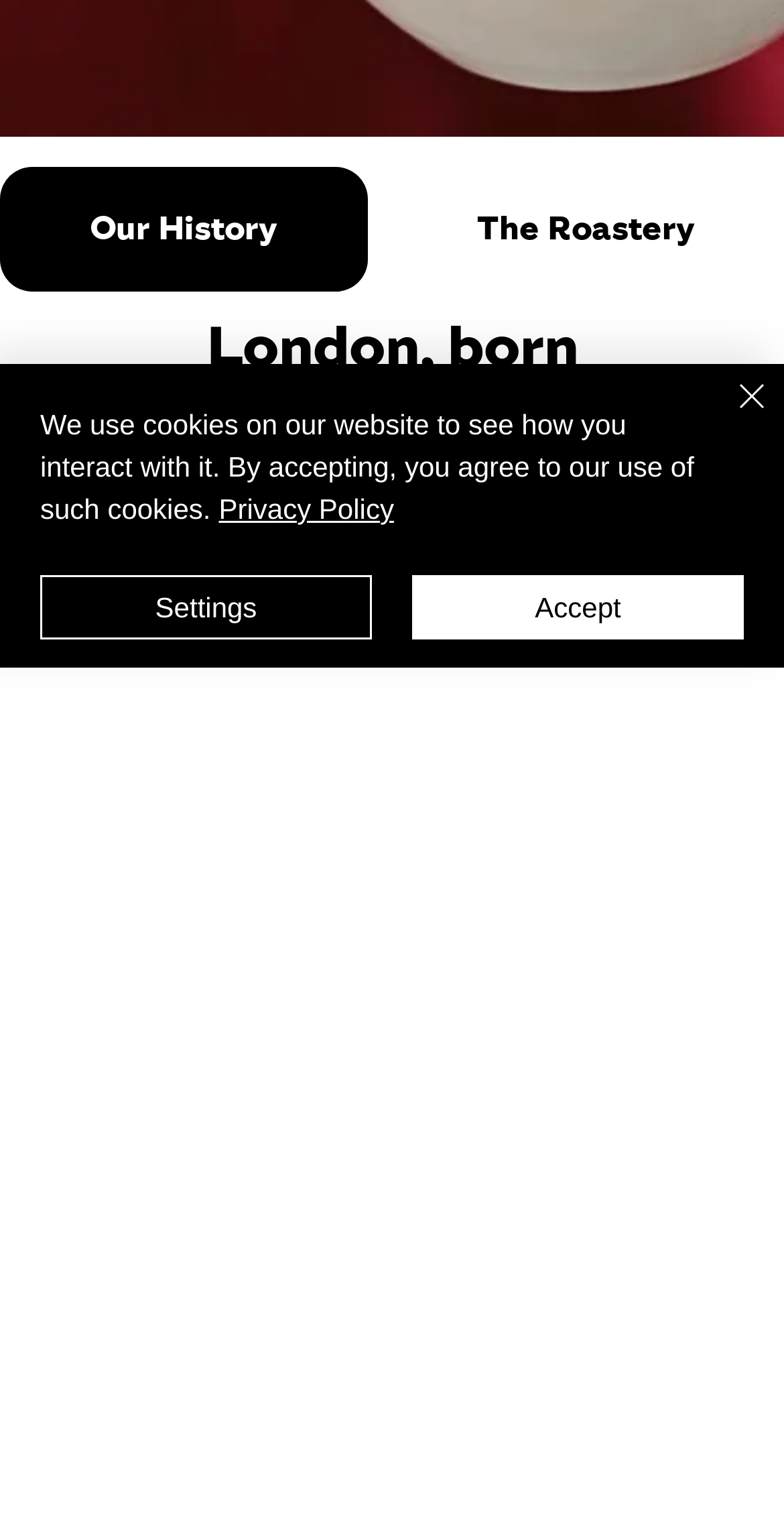Find the bounding box coordinates for the HTML element described as: "Settings". The coordinates should consist of four float values between 0 and 1, i.e., [left, top, right, bottom].

[0.051, 0.374, 0.474, 0.416]